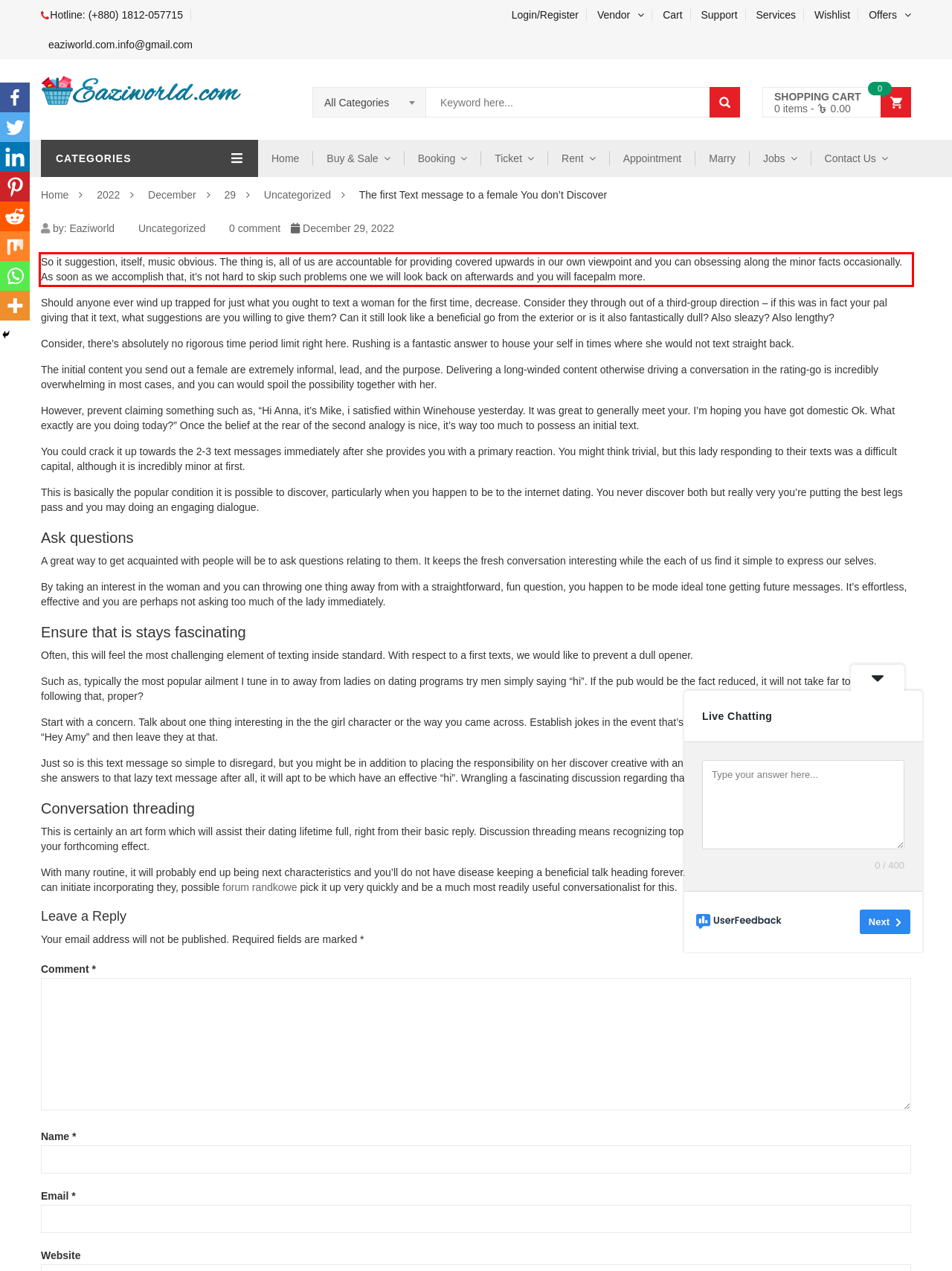Given a screenshot of a webpage with a red bounding box, extract the text content from the UI element inside the red bounding box.

So it suggestion, itself, music obvious. The thing is, all of us are accountable for providing covered upwards in our own viewpoint and you can obsessing along the minor facts occasionally. As soon as we accomplish that, it’s not hard to skip such problems one we will look back on afterwards and you will facepalm more.